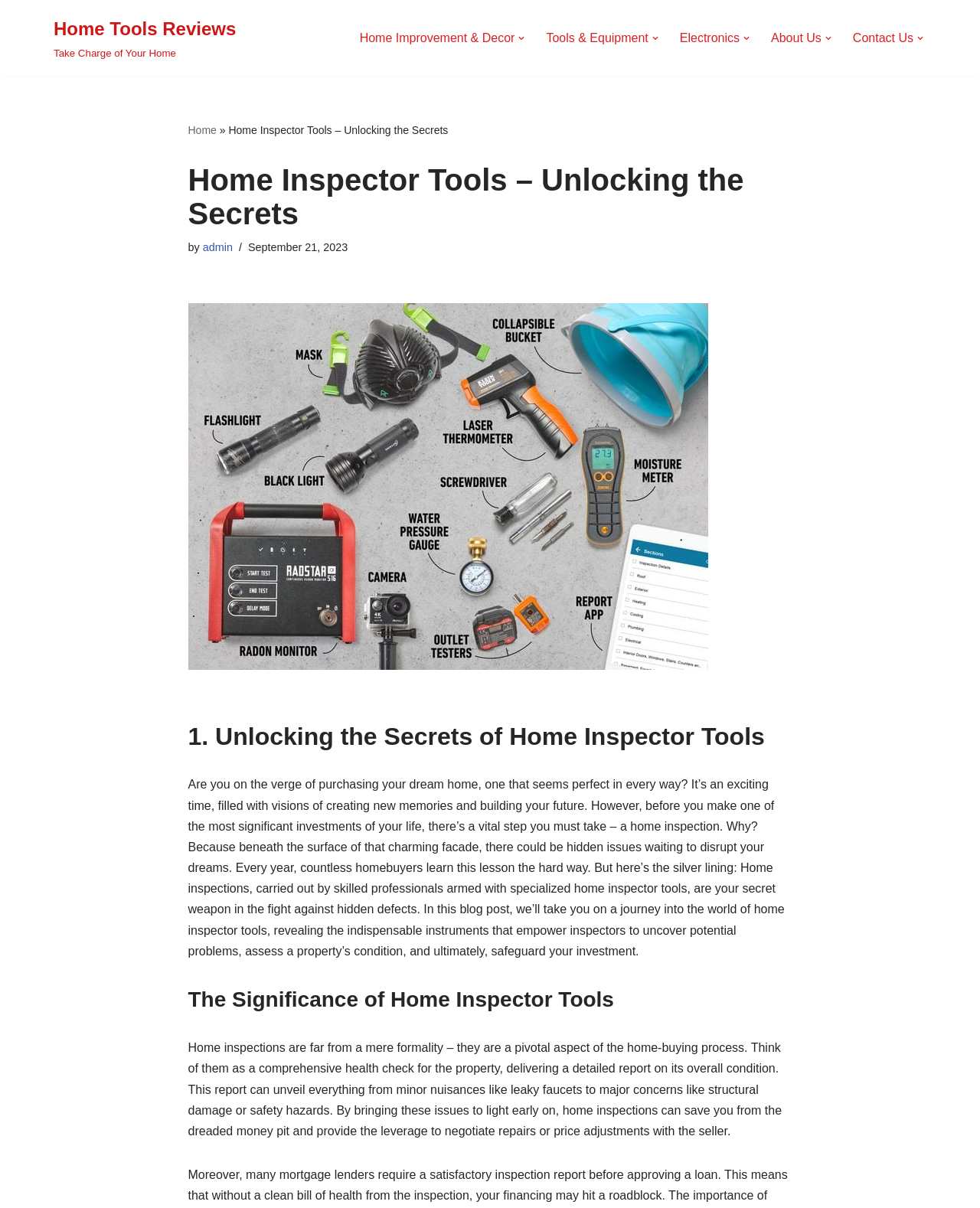What is the relationship between home inspections and the home-buying process?
Using the information from the image, answer the question thoroughly.

The webpage emphasizes the importance of home inspections in the home-buying process, stating that they are 'a pivotal aspect' of it. This suggests that home inspections are a critical step in the process, rather than a mere formality.